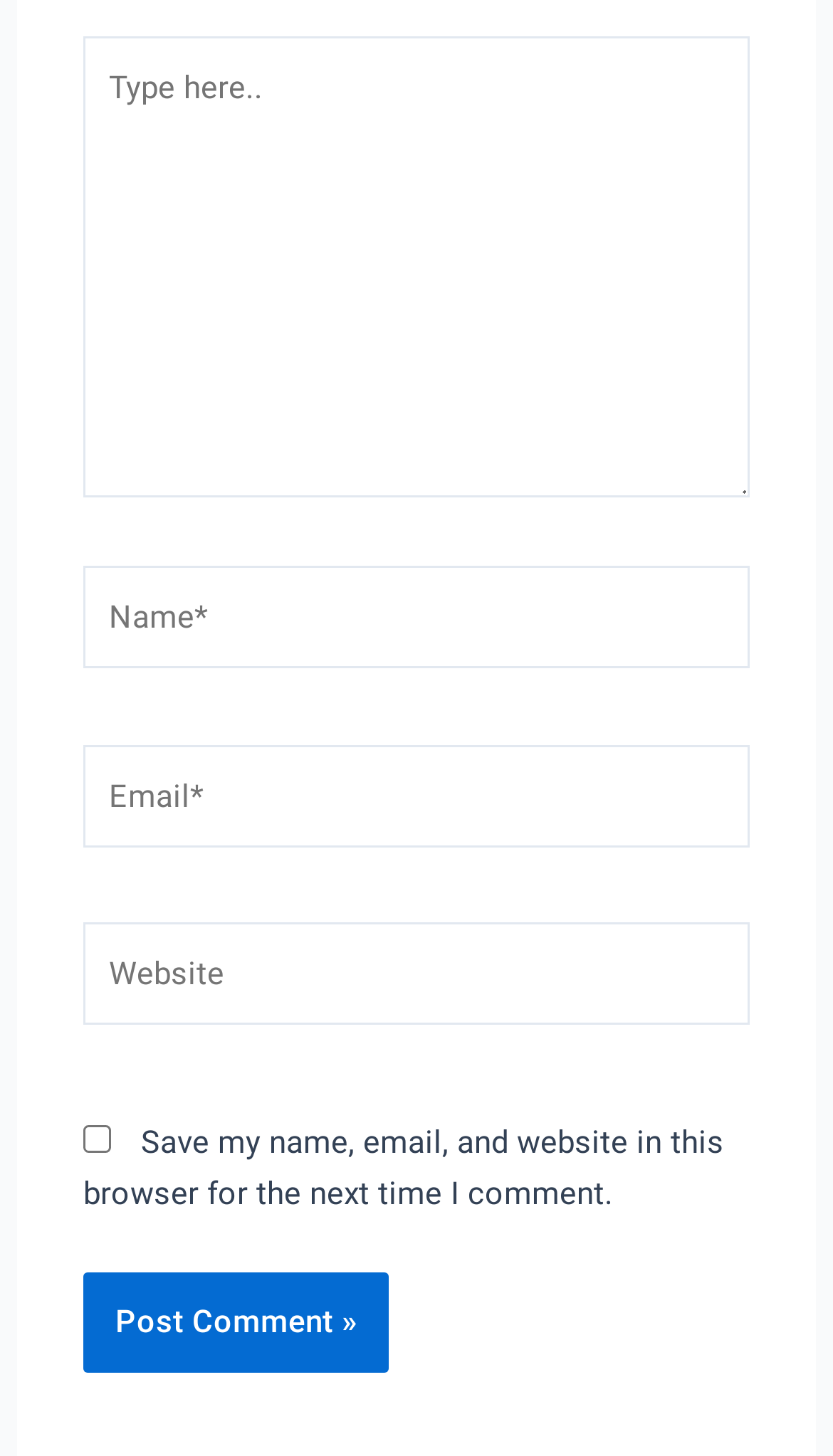Answer the question using only a single word or phrase: 
How many fields can be filled in to submit a comment?

4